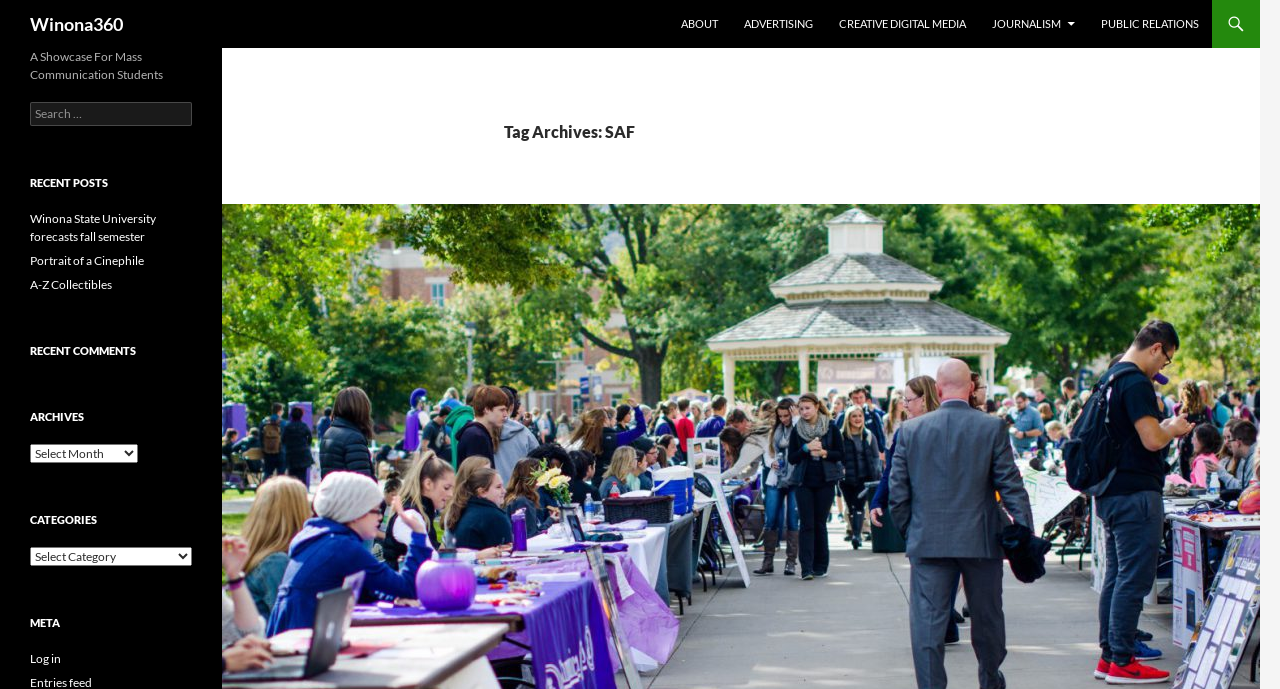Please identify the bounding box coordinates of the element that needs to be clicked to perform the following instruction: "Log in".

[0.023, 0.945, 0.048, 0.967]